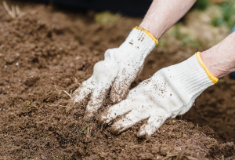Generate a detailed explanation of the scene depicted in the image.

In this evocative image, two hands, clad in white gardening gloves with yellow trim, are immersed in rich, dark soil. The hands are actively digging into the earth, suggesting a moment of nurturing and growth, emblematic of the gardening process. The blurred green background hints at a natural setting, perhaps a garden or yard, underscoring the connection to nature. This scene captures the essence of hands-on work, illustrating themes of cultivation, care, and the simple joys of gardening, inviting viewers to reflect on the beauty of growth and the act of tending to the earth.